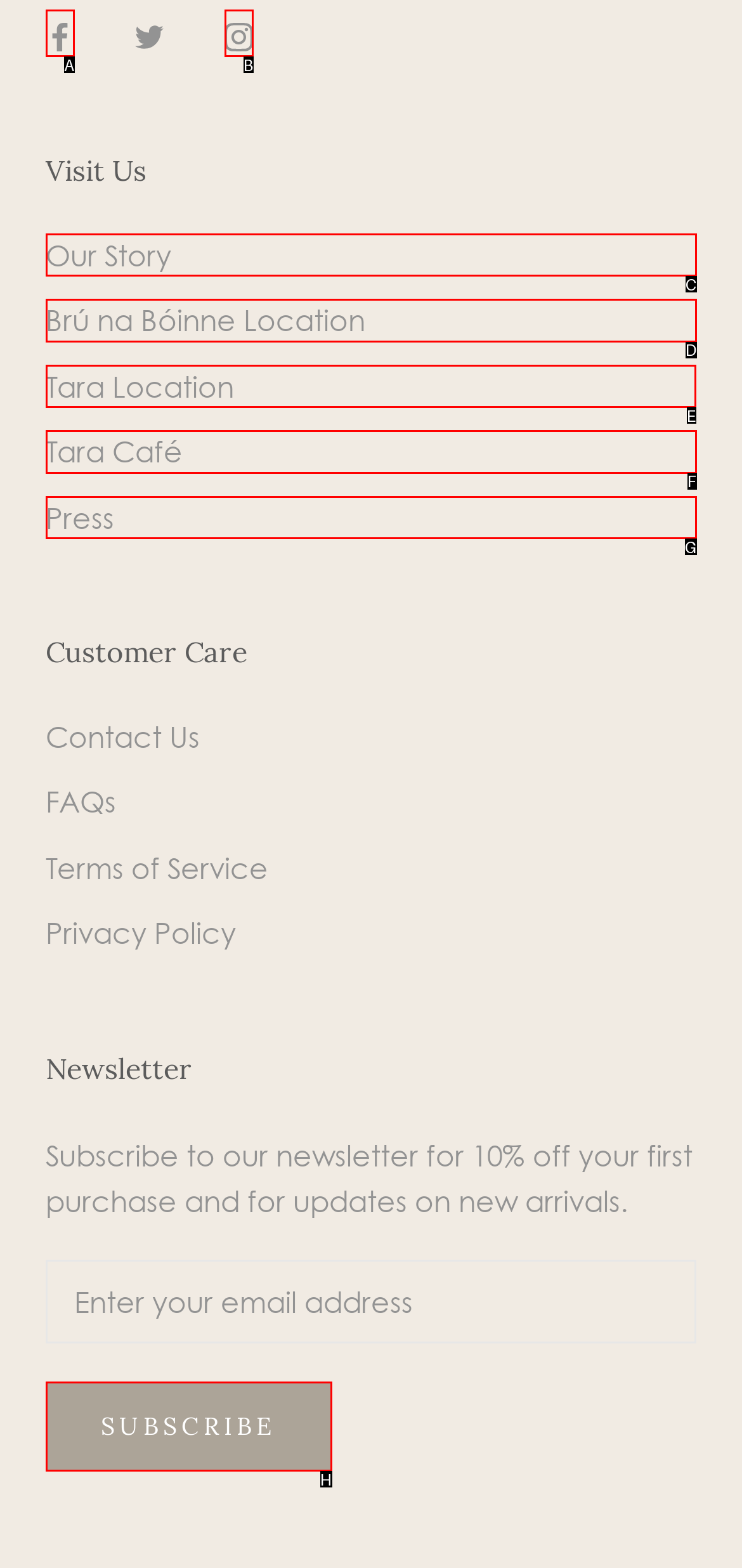Decide which HTML element to click to complete the task: View Tara Location Provide the letter of the appropriate option.

E